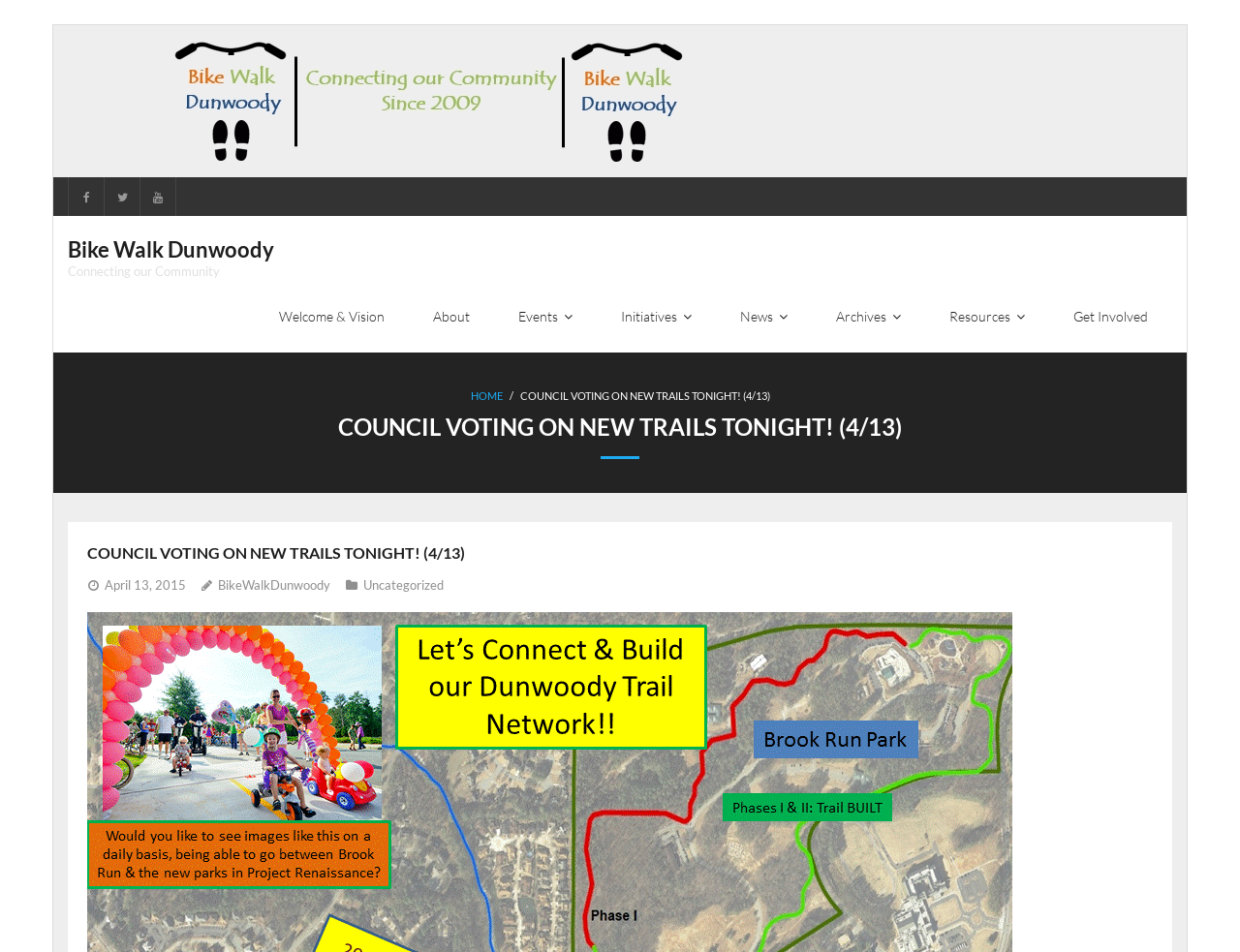What is the name of the organization?
Using the image, give a concise answer in the form of a single word or short phrase.

Bike Walk Dunwoody